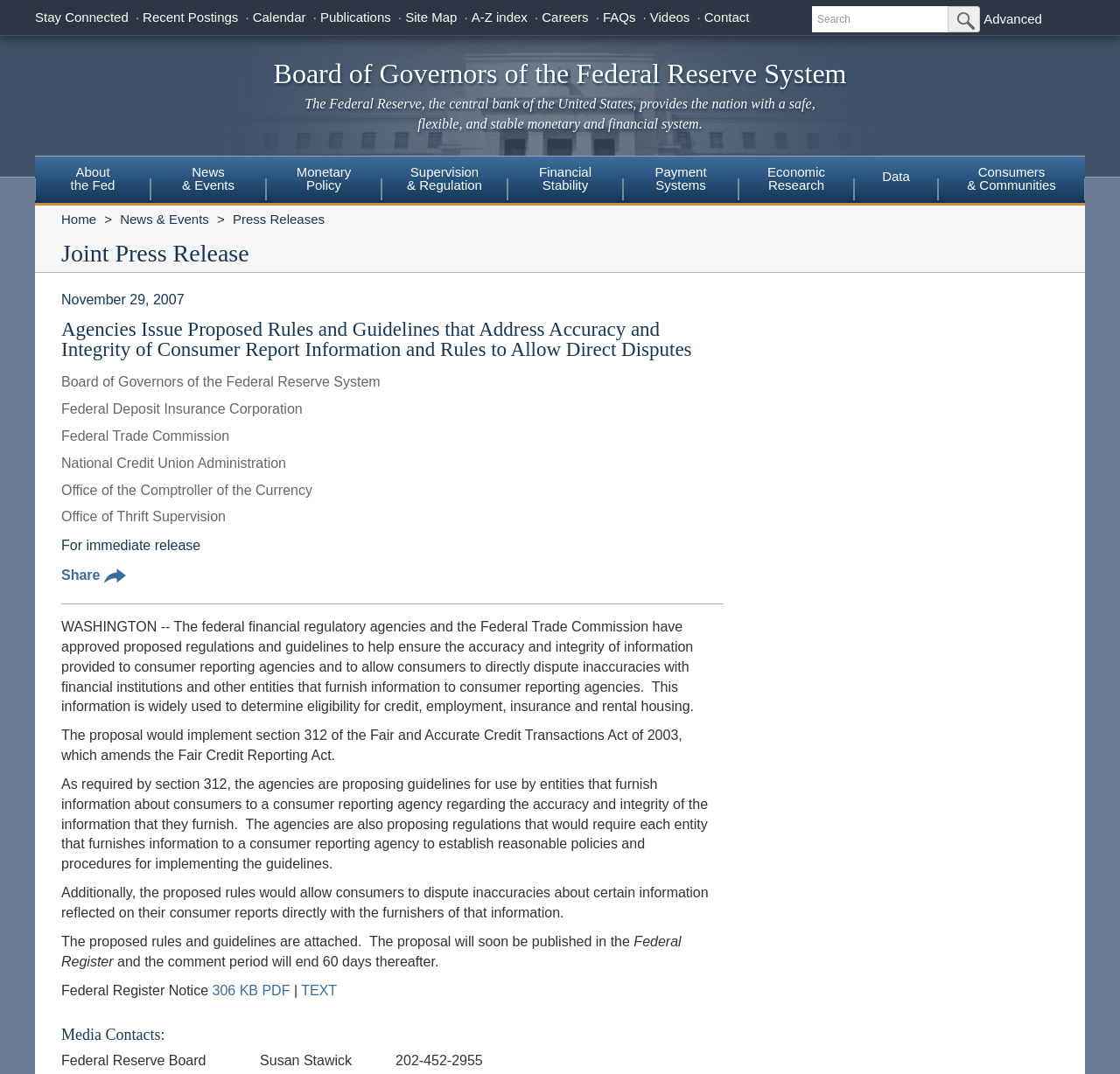Please provide a one-word or short phrase answer to the question:
How many days is the comment period for the proposed rules?

60 days